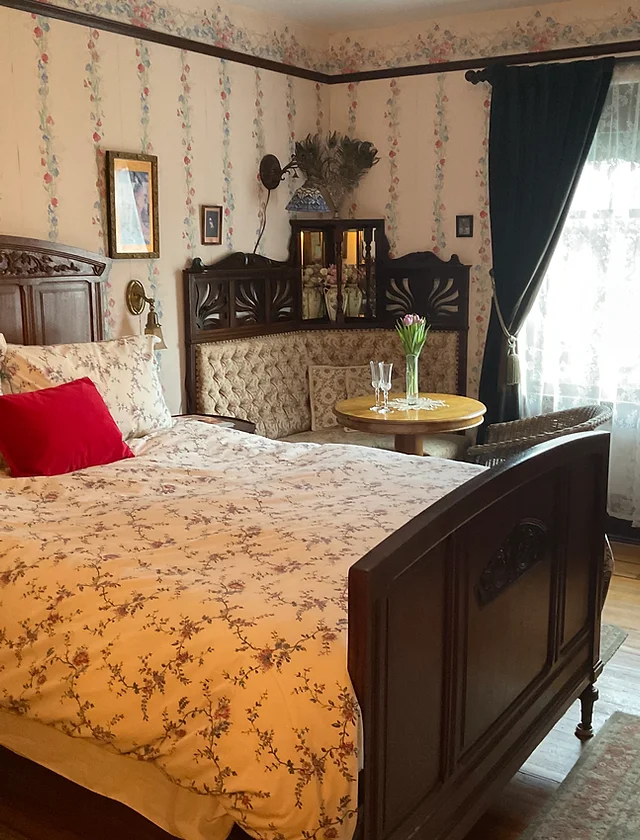What color is the accent pillow?
Examine the image closely and answer the question with as much detail as possible.

The caption describes the bed as being adorned with a delicate floral-patterned duvet and a striking red accent pillow, indicating that the accent pillow is red in color.